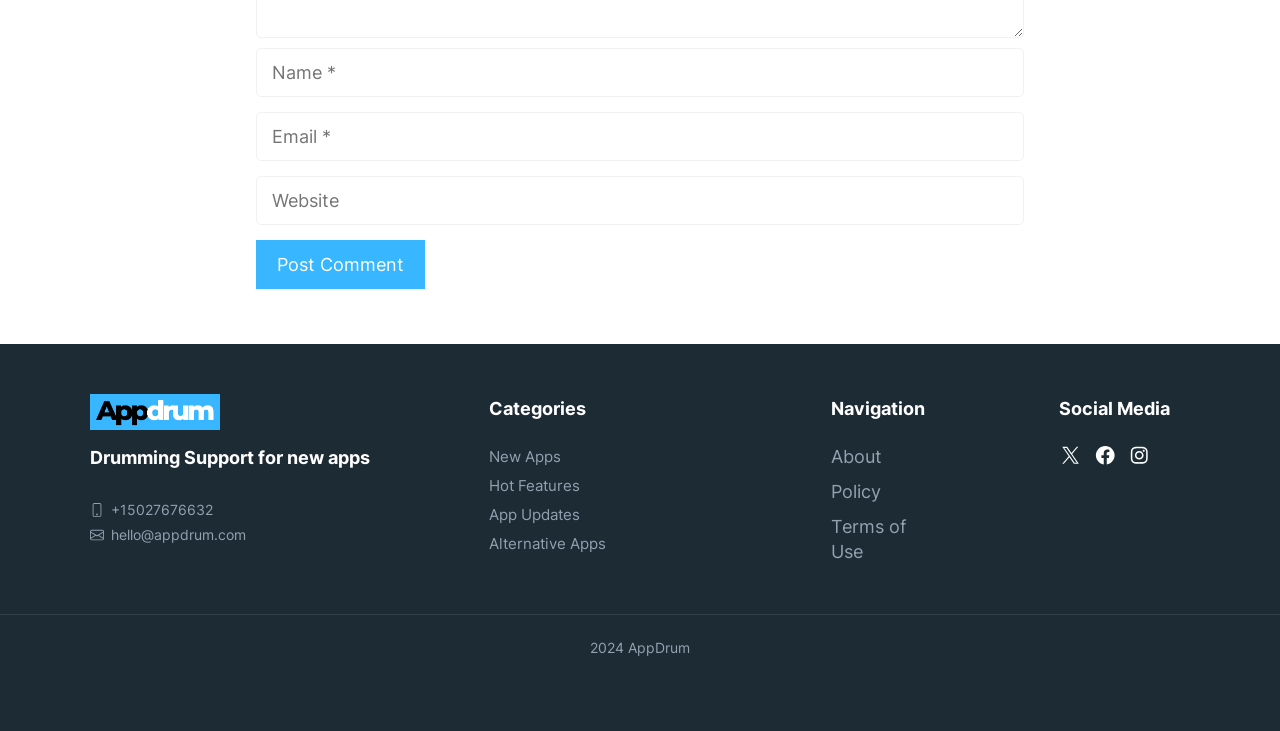Determine the bounding box coordinates of the clickable element to complete this instruction: "Input your website URL". Provide the coordinates in the format of four float numbers between 0 and 1, [left, top, right, bottom].

[0.2, 0.241, 0.8, 0.308]